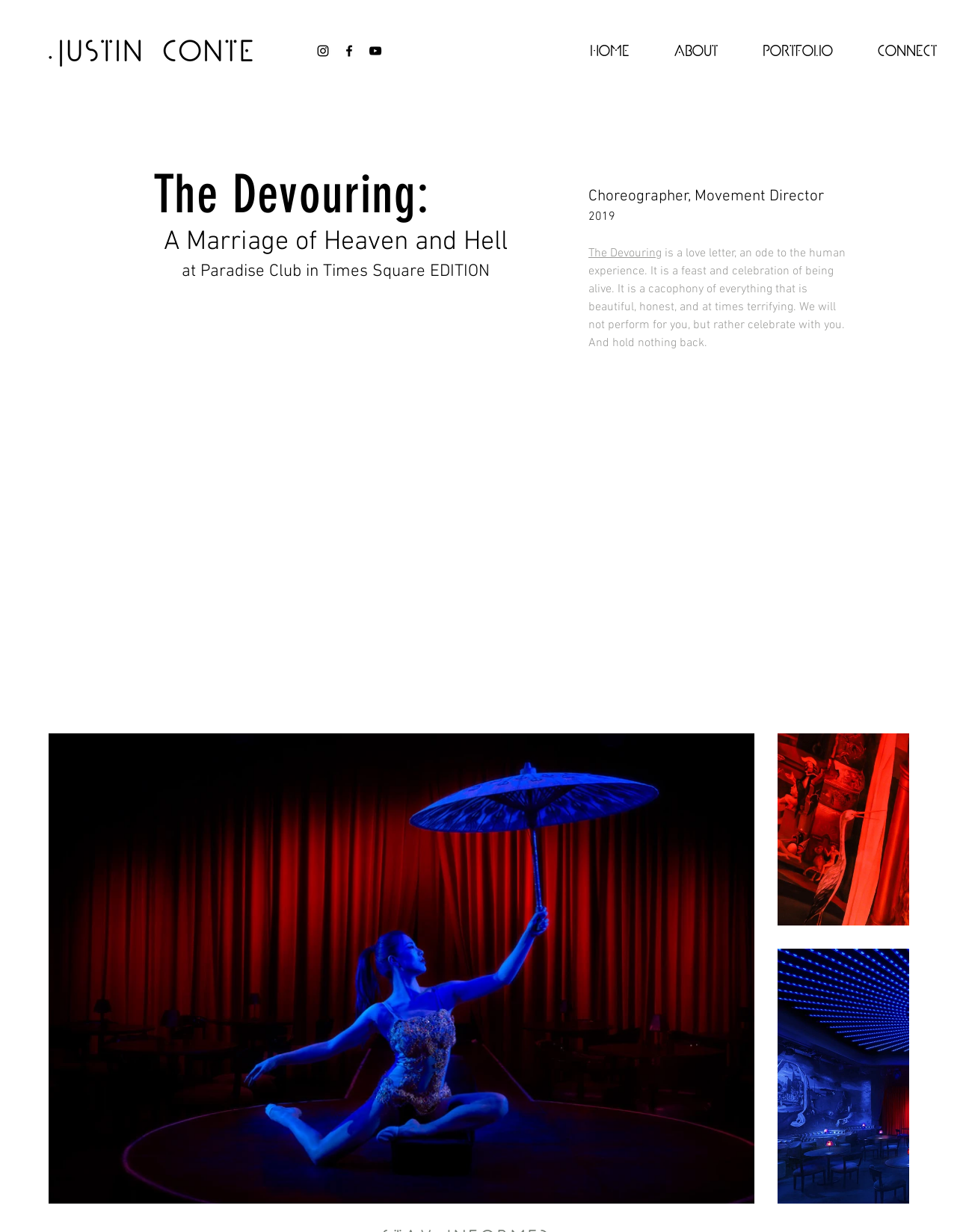How many social media links are available?
Answer the question using a single word or phrase, according to the image.

3